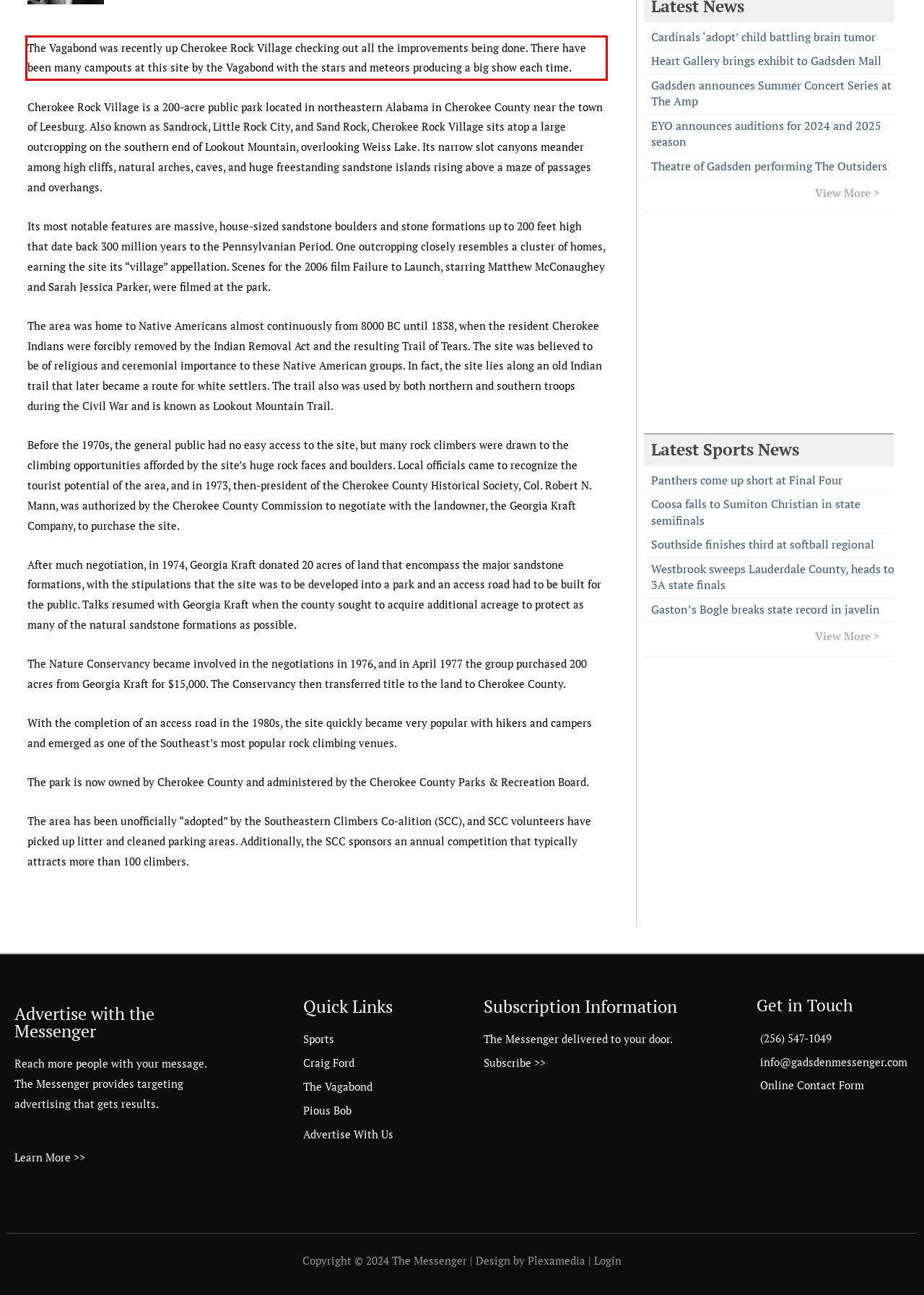With the provided screenshot of a webpage, locate the red bounding box and perform OCR to extract the text content inside it.

The Vagabond was recently up Cherokee Rock Village checking out all the improvements being done. There have been many campouts at this site by the Vagabond with the stars and meteors producing a big show each time.